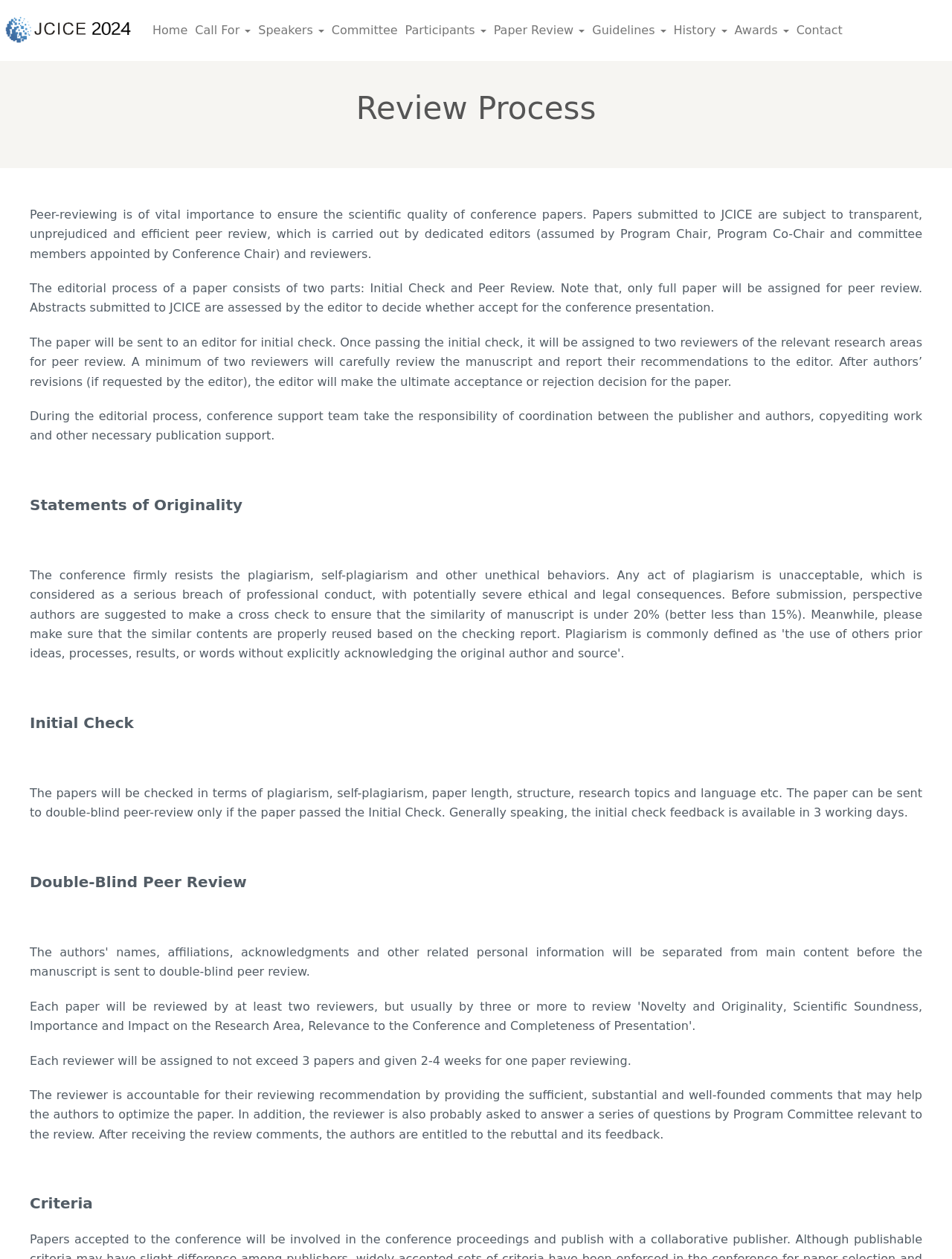Give a detailed account of the webpage.

The webpage is about the 2024 International Joint Conference on Information and Communication Engineering, specifically focusing on the review process. At the top-left corner, there is a logo image with a link. Below it, there is a navigation menu with 10 links, including "Home", "Call For", "Speakers", "Committee", "Participants", "Paper Review", "Guidelines", "History", "Awards", and "Contact", arranged horizontally from left to right.

The main content of the webpage is divided into sections, with a heading "Review Process" at the top. The first section explains the importance of peer-reviewing in ensuring the scientific quality of conference papers. Below it, there are three paragraphs describing the editorial process of a paper, including the initial check and peer review.

The next section is about the initial check, where the paper is checked for plagiarism, self-plagiarism, paper length, structure, research topics, and language. There is a subheading "Initial Check" and a paragraph explaining the process, which takes around 3 working days.

Following this, there is a section on double-blind peer review, where each reviewer is assigned to review up to 3 papers and given 2-4 weeks to complete the review. The reviewer is expected to provide substantial comments to help the authors optimize their paper. There is also a section on the criteria used for the review.

Throughout the webpage, there are no images other than the logo at the top-left corner. The text is arranged in a clear and organized manner, making it easy to read and understand the review process of the conference.